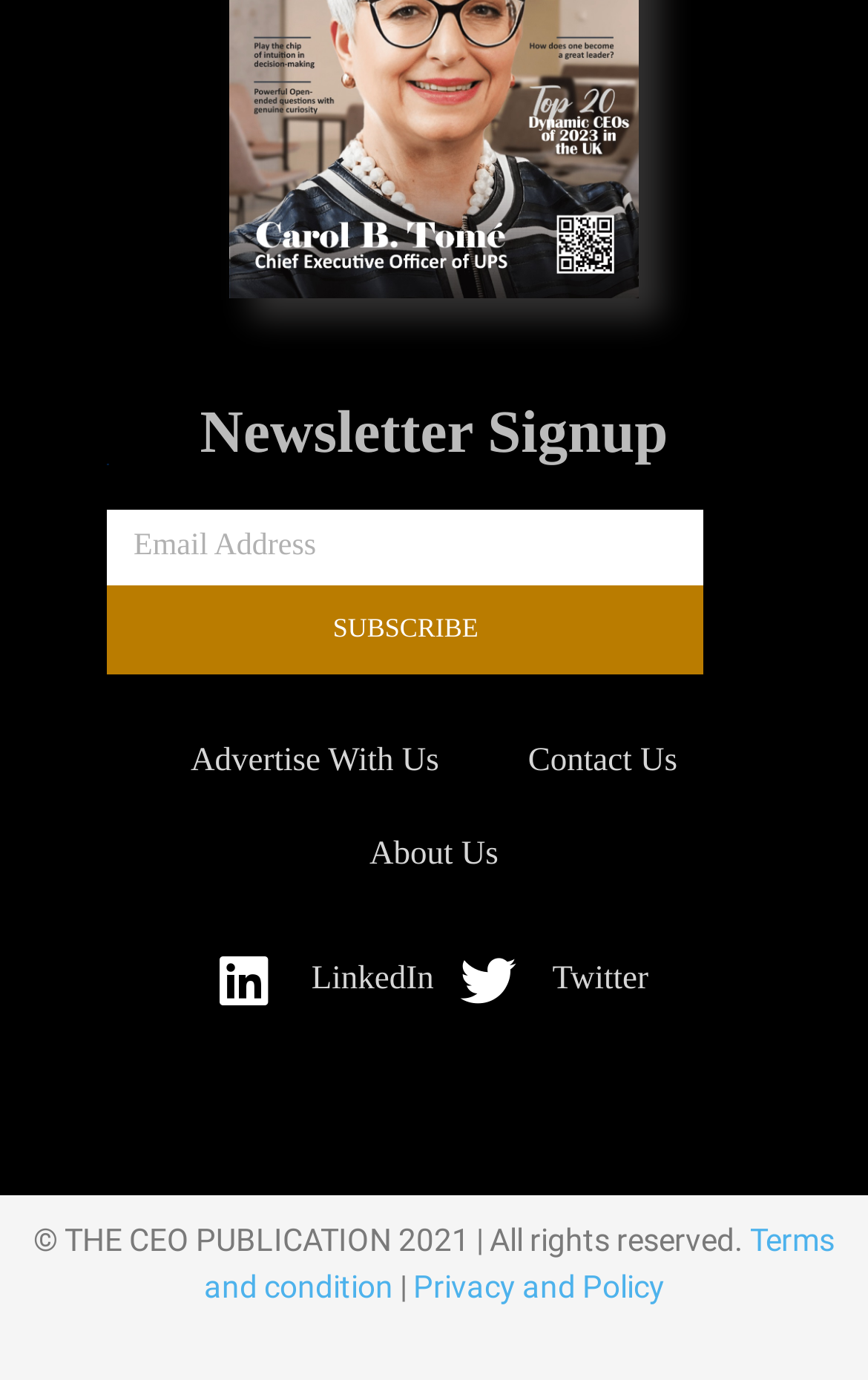Please determine the bounding box coordinates, formatted as (top-left x, top-left y, bottom-right x, bottom-right y), with all values as floating point numbers between 0 and 1. Identify the bounding box of the region described as: Contact Us

[0.557, 0.52, 0.832, 0.589]